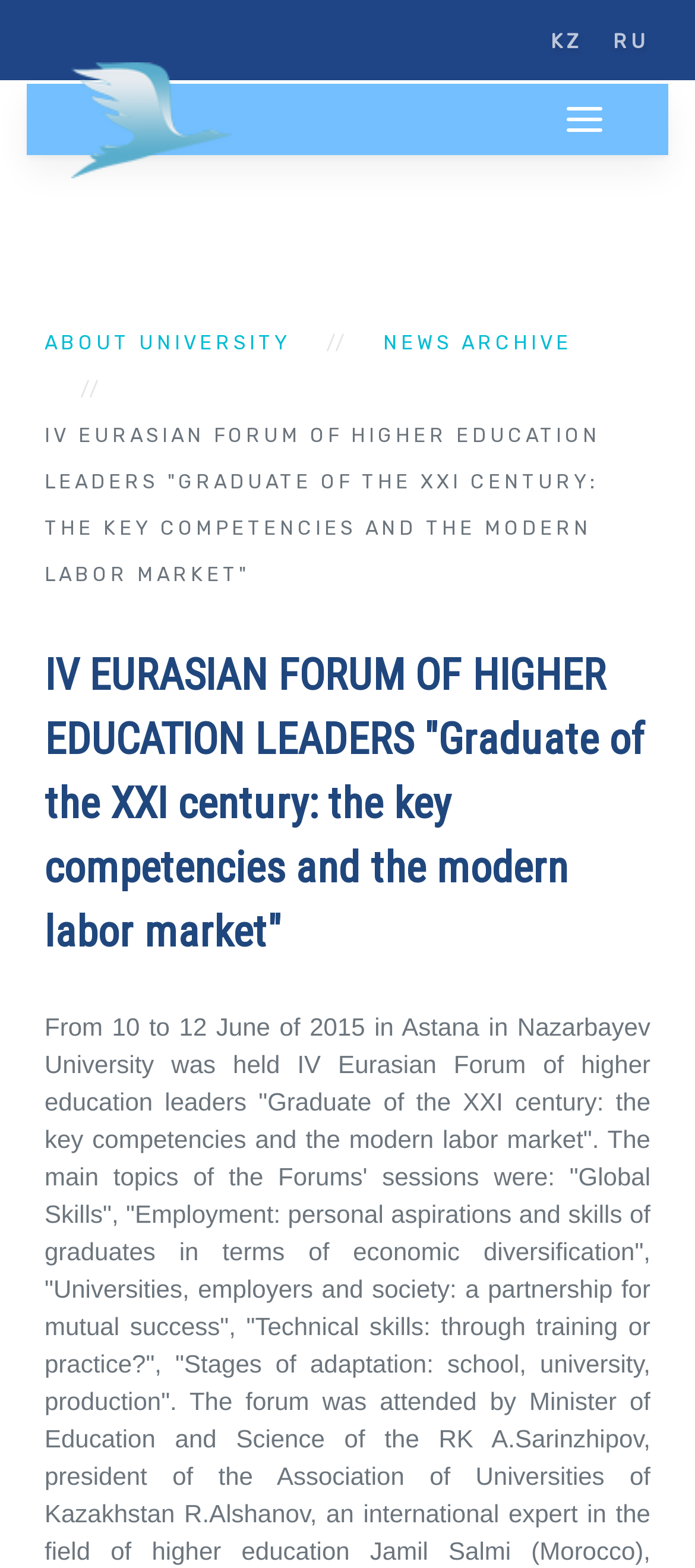Please use the details from the image to answer the following question comprehensively:
How many links are there in the top navigation bar?

I counted the links in the top navigation bar by looking at the elements with type 'link' and bounding box coordinates that indicate they are located at the top of the webpage. I found three links: 'ABOUT UNIVERSITY', 'NEWS ARCHIVE', and a link with a icon ''.